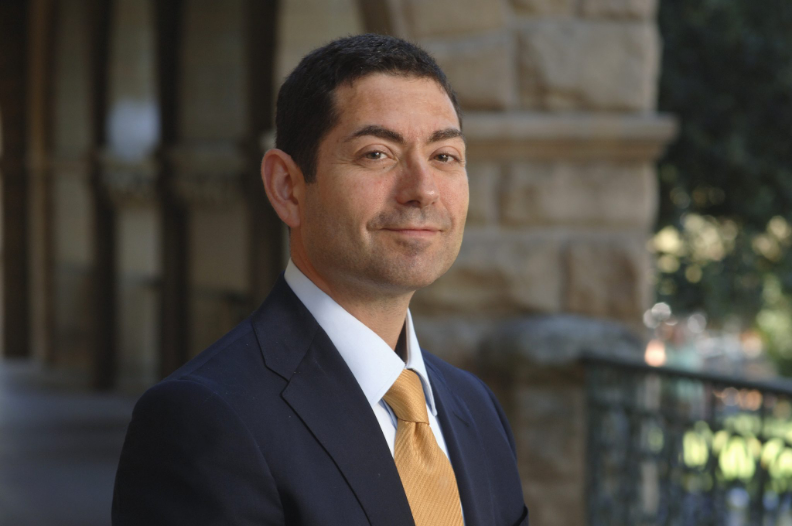Please answer the following question using a single word or phrase: 
What is the setting of the image?

Academic environment